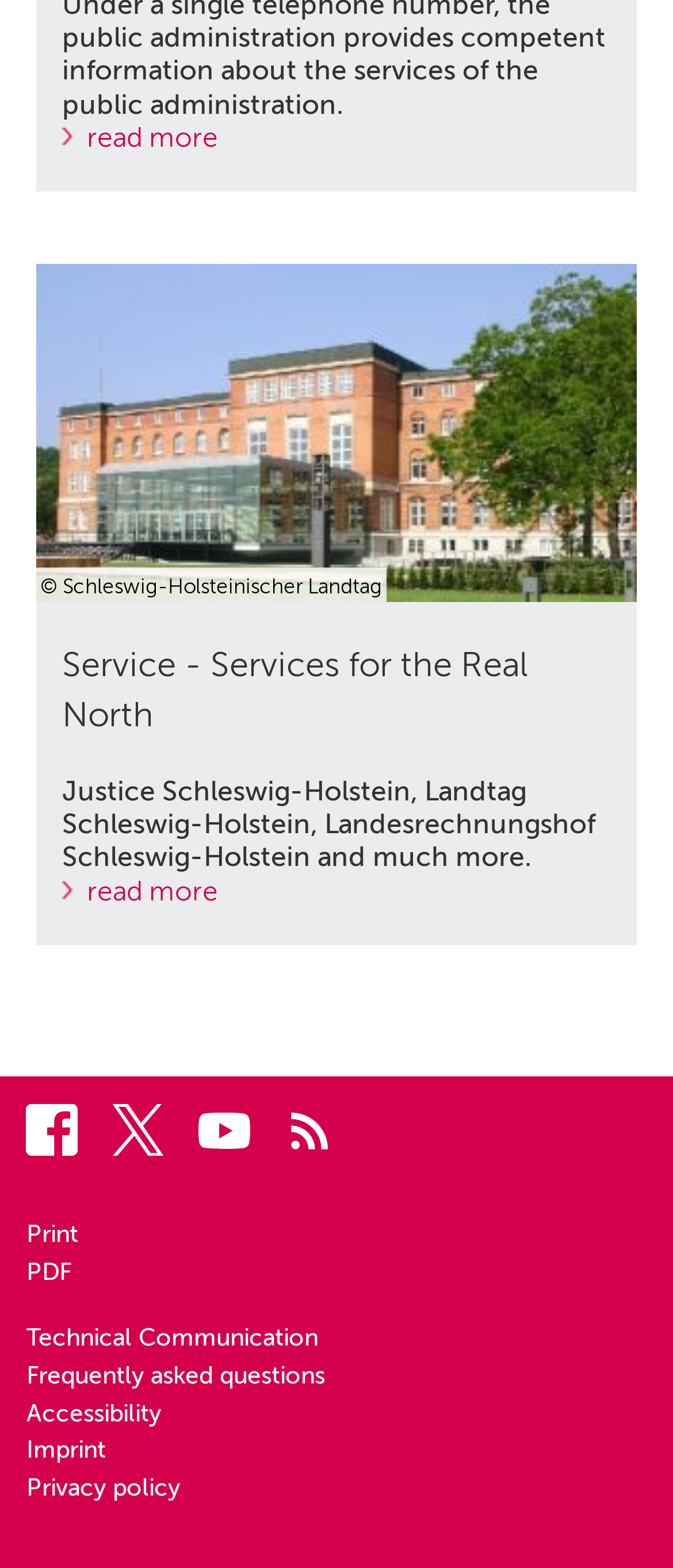Identify the bounding box of the UI element that matches this description: "Facebook".

[0.039, 0.704, 0.116, 0.737]